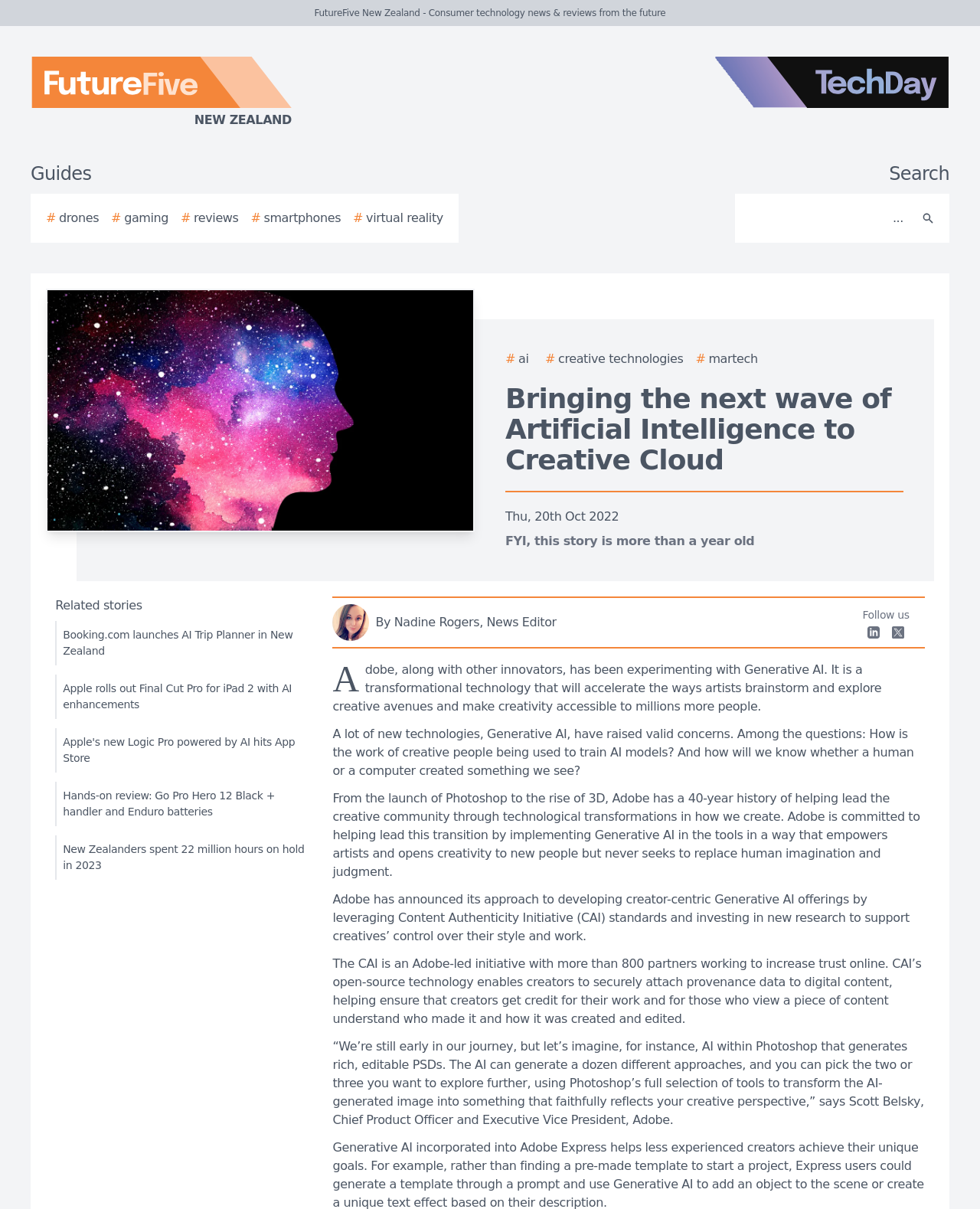Please determine the bounding box coordinates of the clickable area required to carry out the following instruction: "Read related story about Booking.com launches AI Trip Planner in New Zealand". The coordinates must be four float numbers between 0 and 1, represented as [left, top, right, bottom].

[0.056, 0.514, 0.314, 0.55]